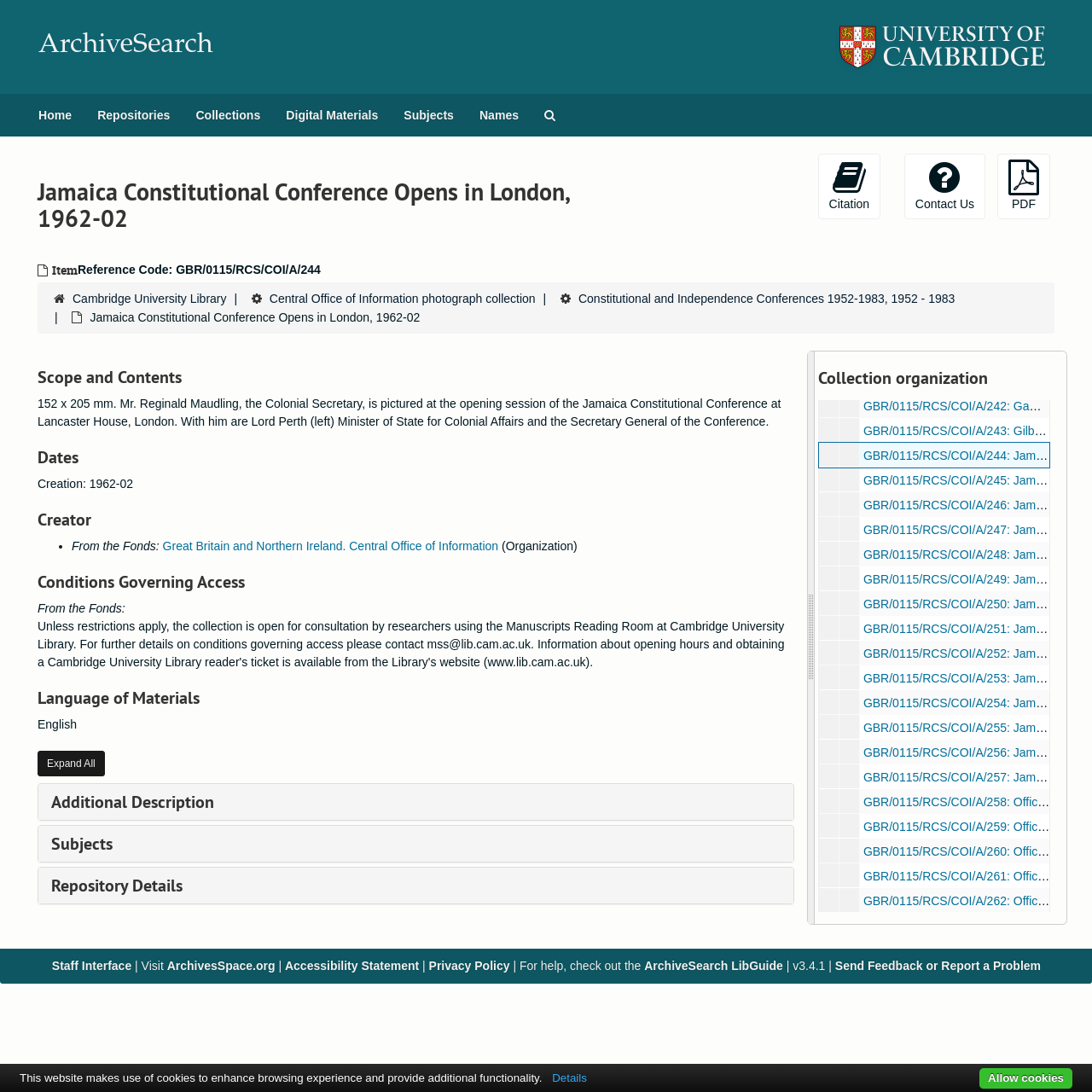Given the element description "Collections" in the screenshot, predict the bounding box coordinates of that UI element.

[0.168, 0.086, 0.25, 0.125]